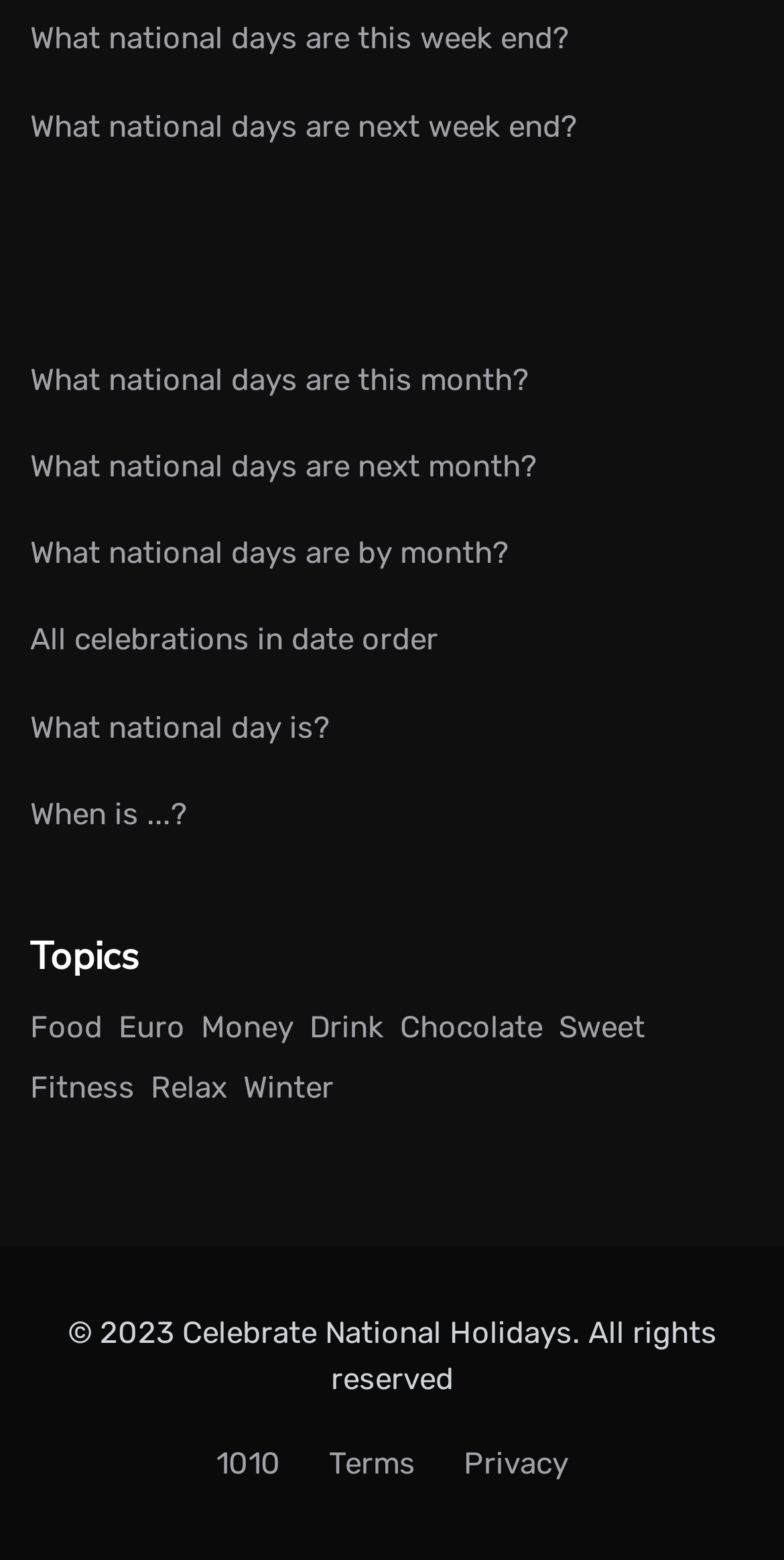What topics are available for celebrations?
Provide a detailed answer to the question, using the image to inform your response.

The webpage has a section labeled 'Topics' which lists various topics such as Food, Euro, Money, Drink, Chocolate, Sweet, Fitness, Relax, and Winter, indicating that these are the available topics for celebrations.